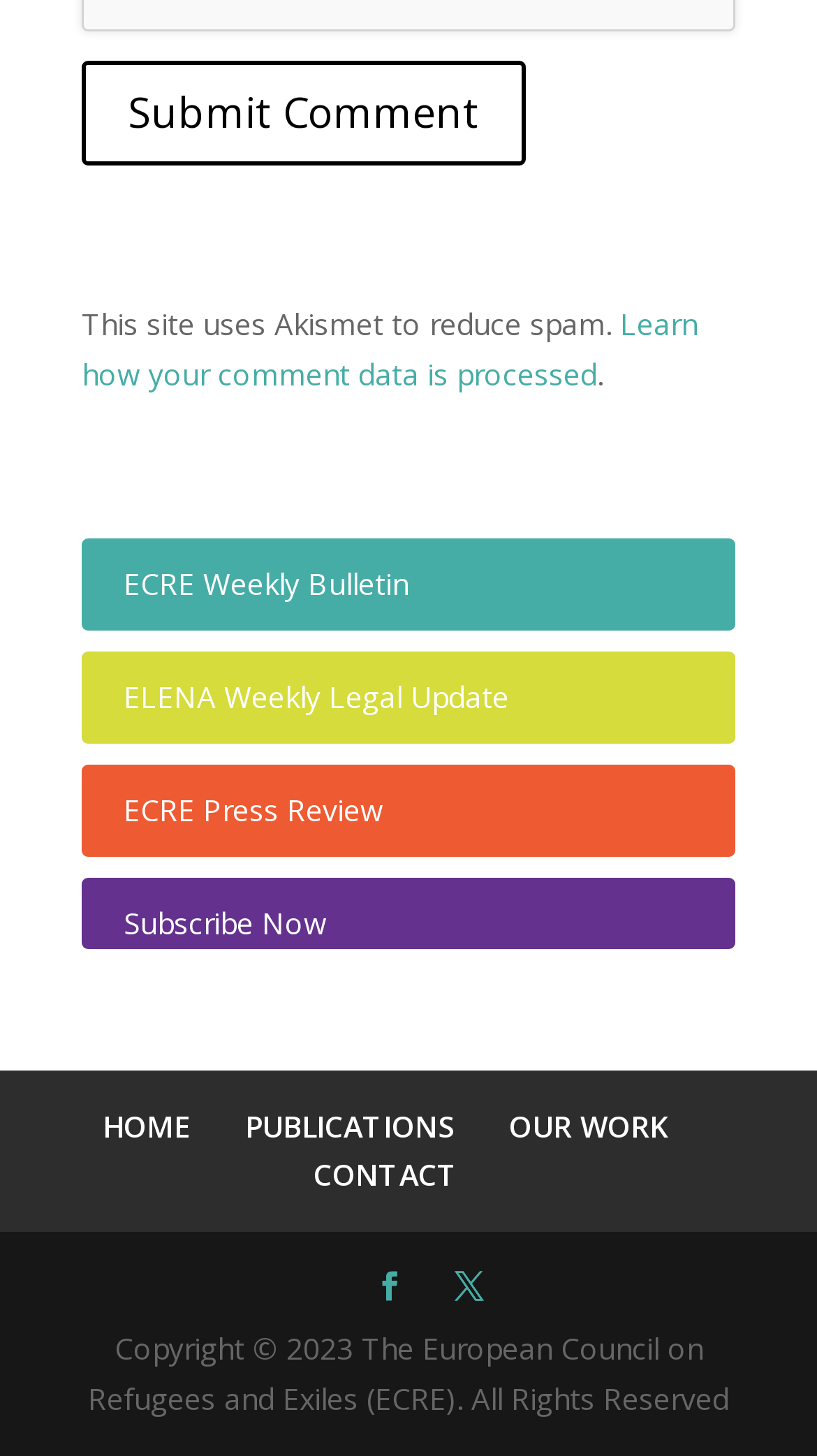From the webpage screenshot, predict the bounding box of the UI element that matches this description: "ELENA Weekly Legal Update".

[0.151, 0.465, 0.623, 0.492]